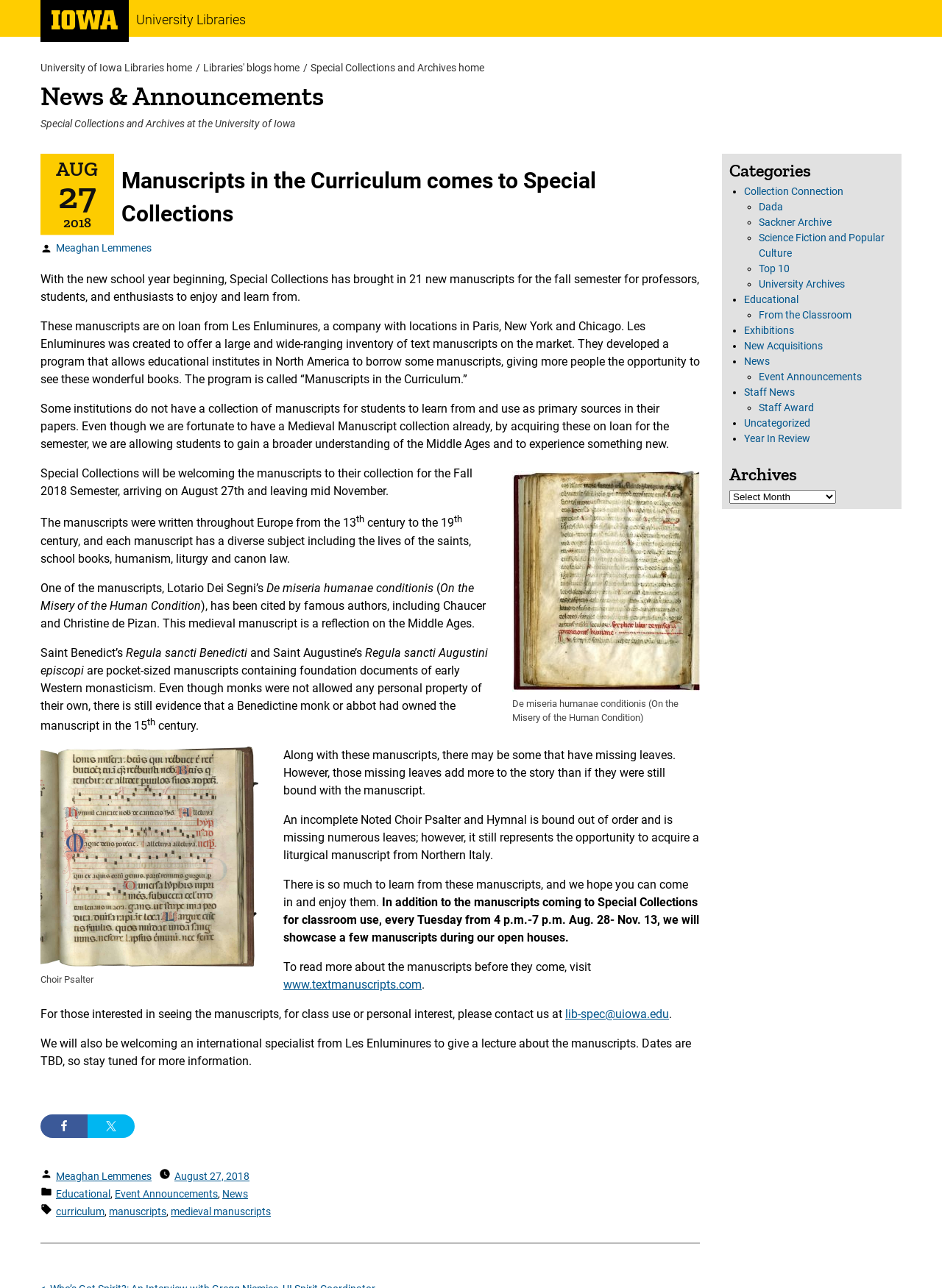What is the time period when the open houses will be held?
Please provide a single word or phrase as your answer based on the screenshot.

4 p.m.-7 p.m. Aug. 28- Nov. 13